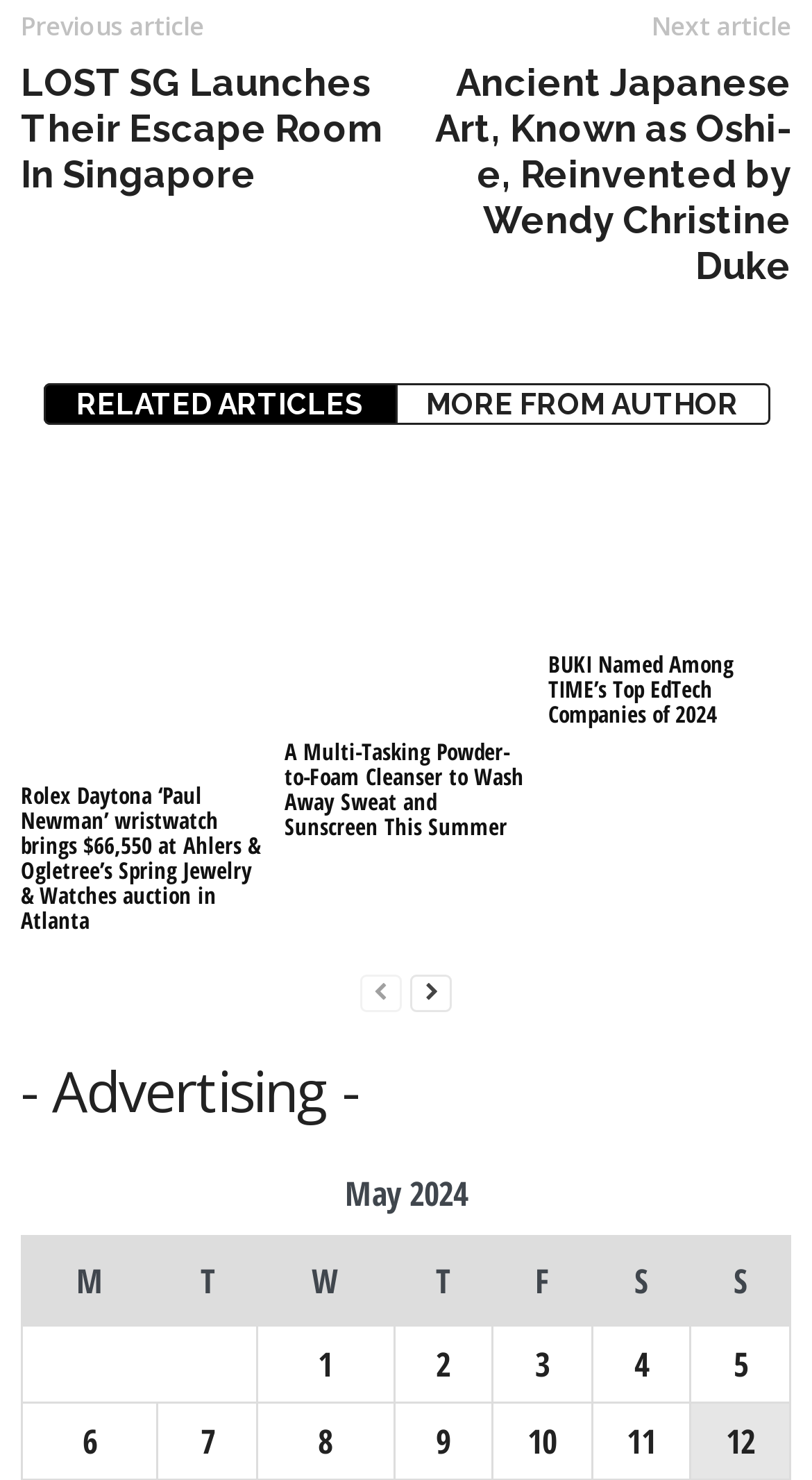Identify the bounding box coordinates for the UI element described by the following text: "6". Provide the coordinates as four float numbers between 0 and 1, in the format [left, top, right, bottom].

[0.102, 0.958, 0.12, 0.989]